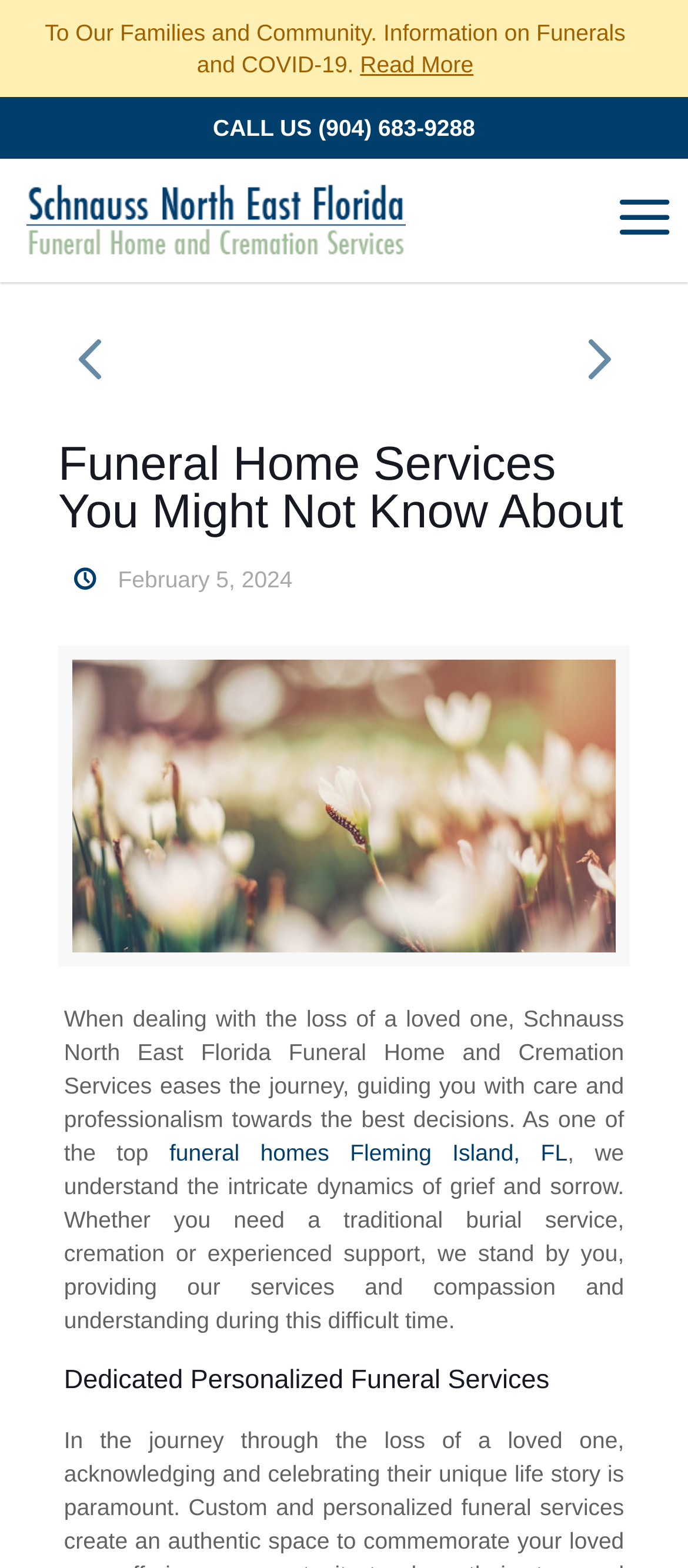Using the given element description, provide the bounding box coordinates (top-left x, top-left y, bottom-right x, bottom-right y) for the corresponding UI element in the screenshot: funeral homes Fleming Island, FL

[0.246, 0.727, 0.825, 0.743]